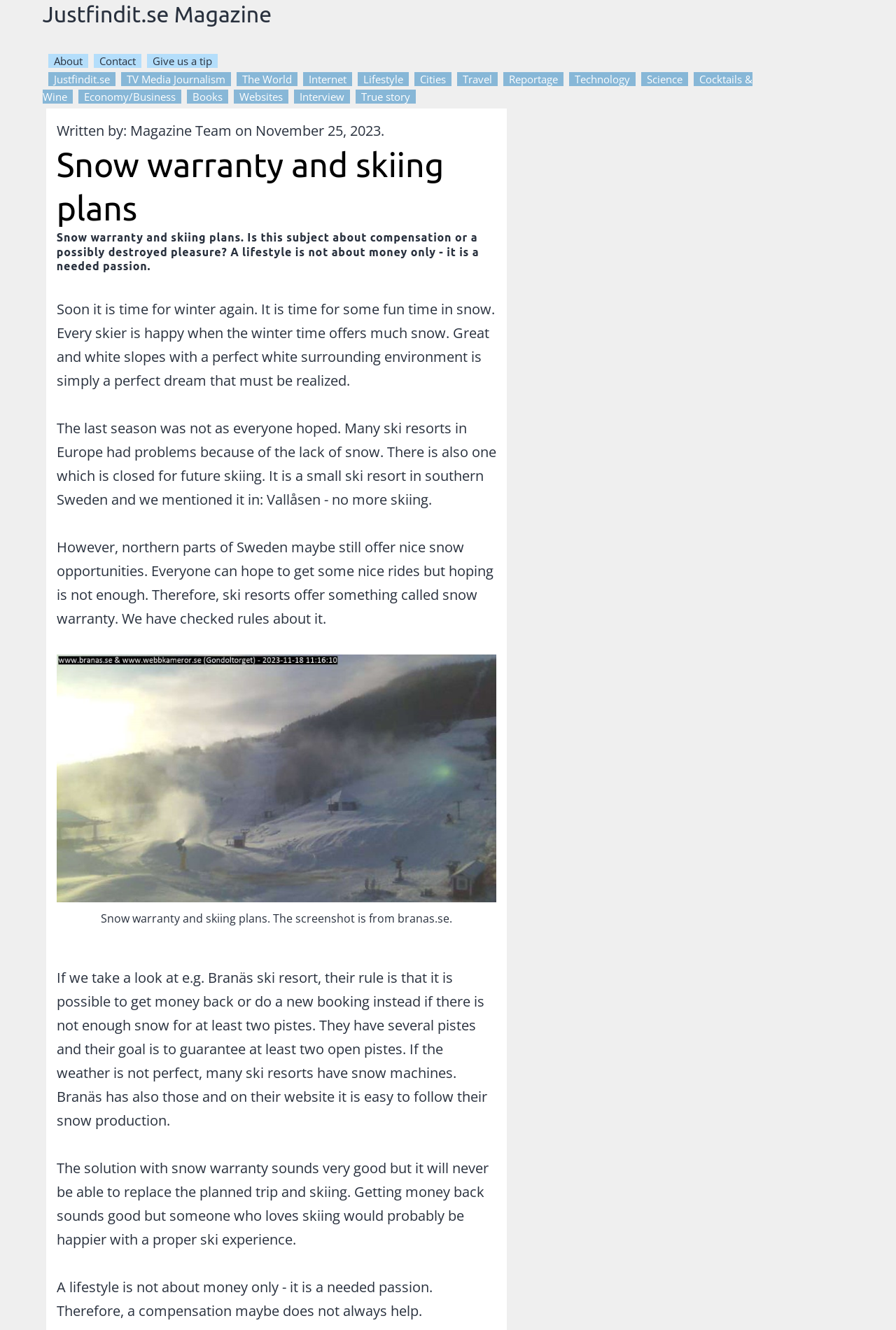Find the bounding box coordinates of the element to click in order to complete this instruction: "Read about Vallåsen - no more skiing". The bounding box coordinates must be four float numbers between 0 and 1, denoted as [left, top, right, bottom].

[0.297, 0.369, 0.478, 0.383]